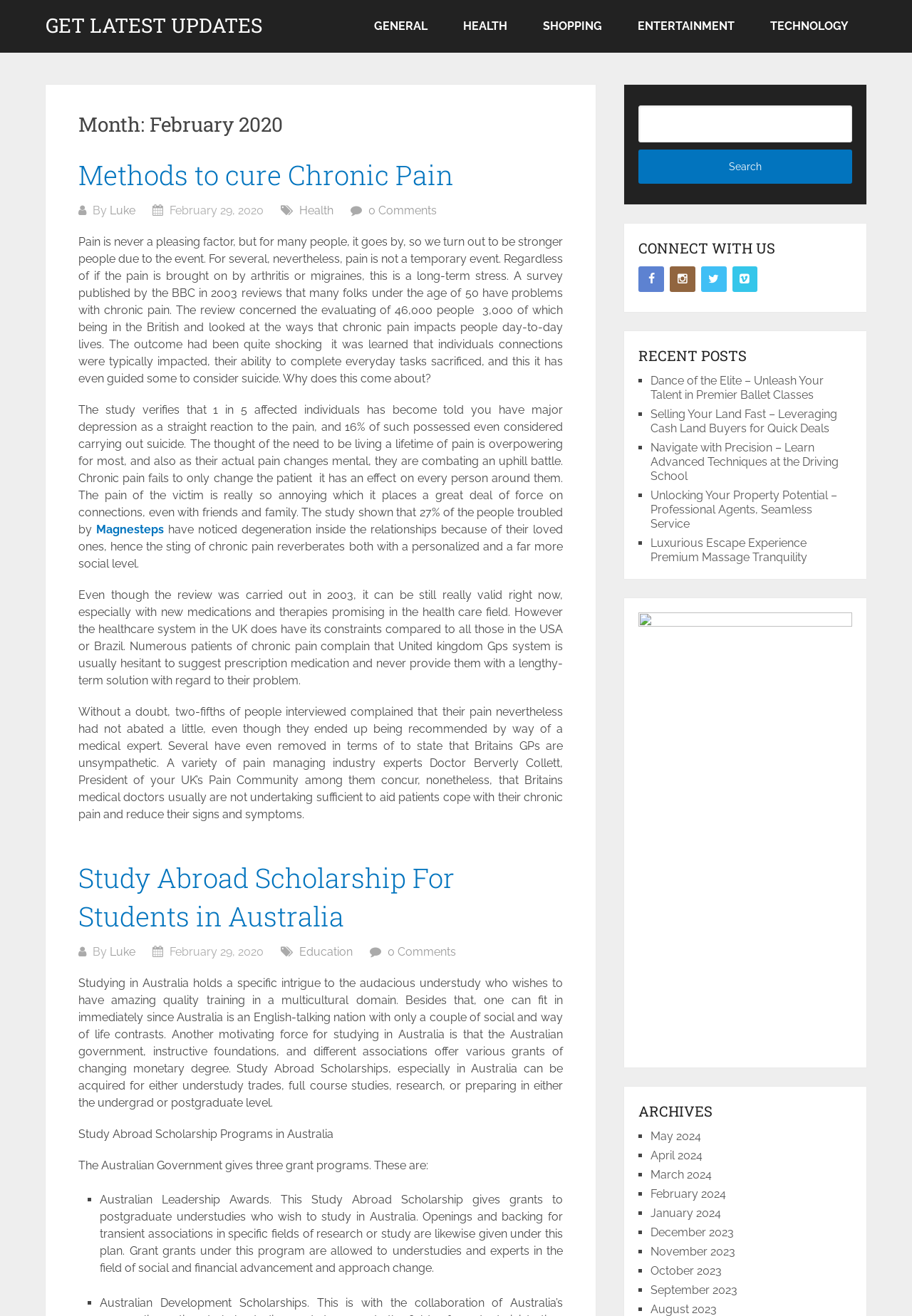What is the earliest month listed in the ARCHIVES section?
Please interpret the details in the image and answer the question thoroughly.

In the ARCHIVES section, I can see a list of months. The earliest month listed is December 2023.